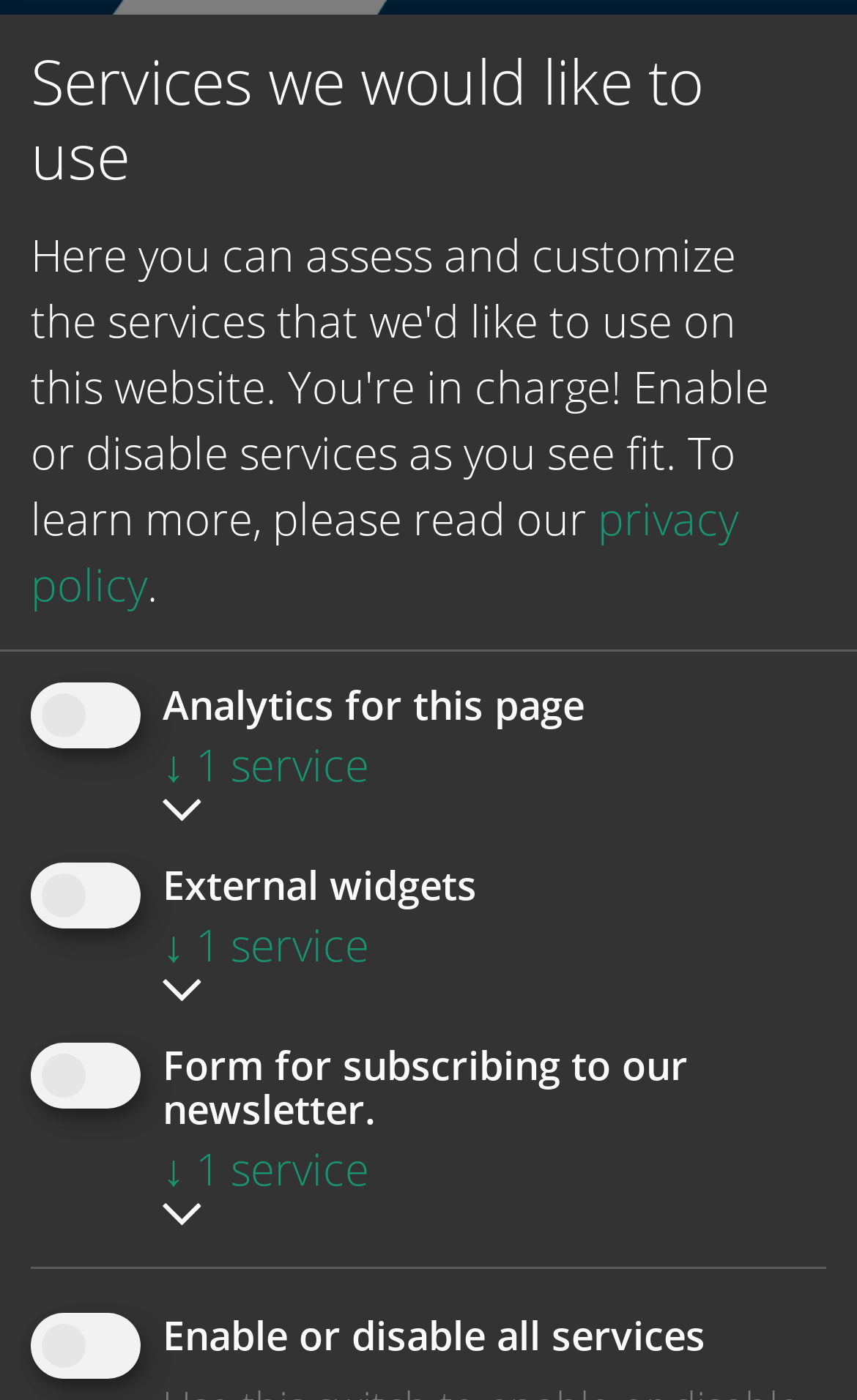Please give a succinct answer using a single word or phrase:
Is the 'Analytics for this page' service enabled by default?

No